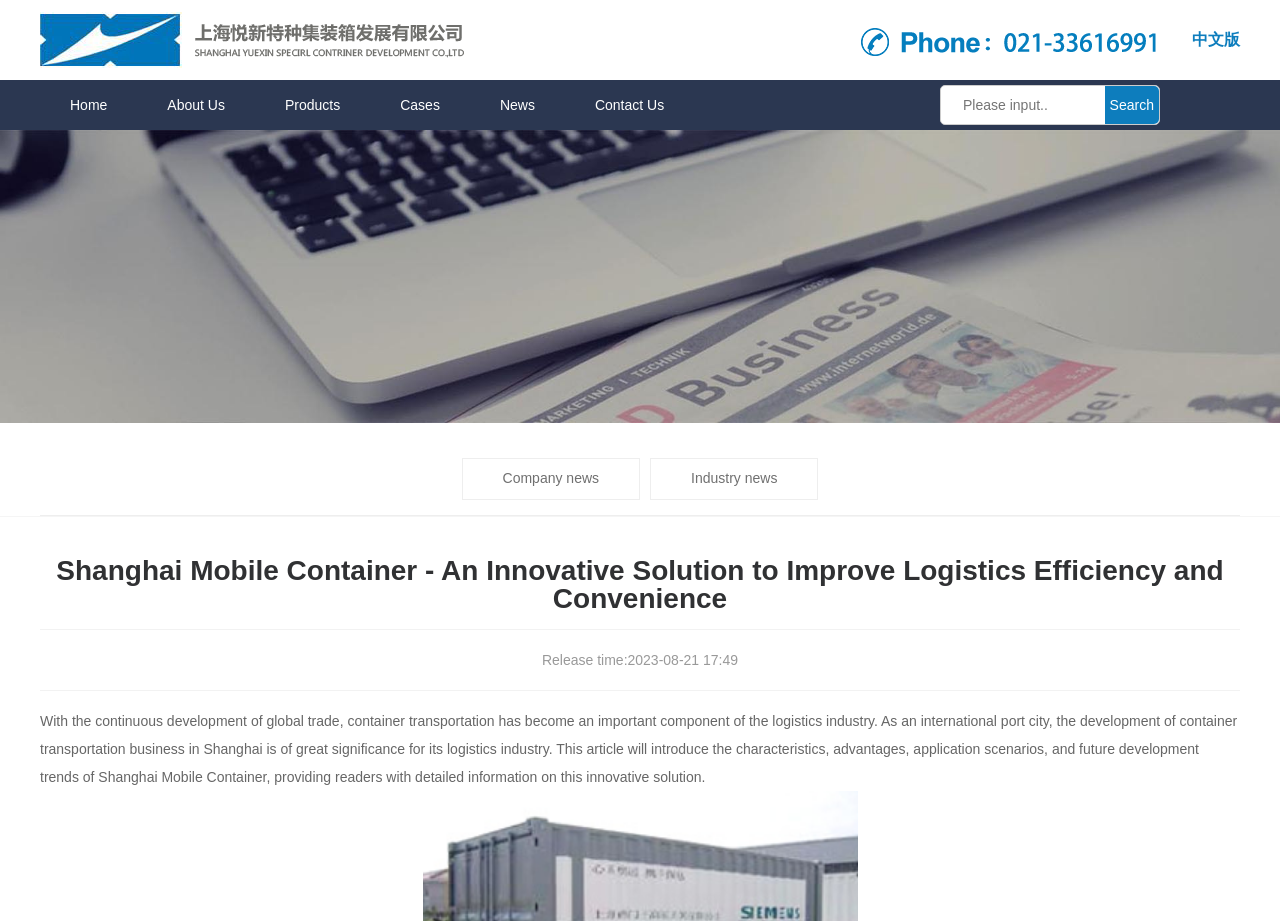Identify the main heading from the webpage and provide its text content.

Shanghai Mobile Container - An Innovative Solution to Improve Logistics Efficiency and Convenience